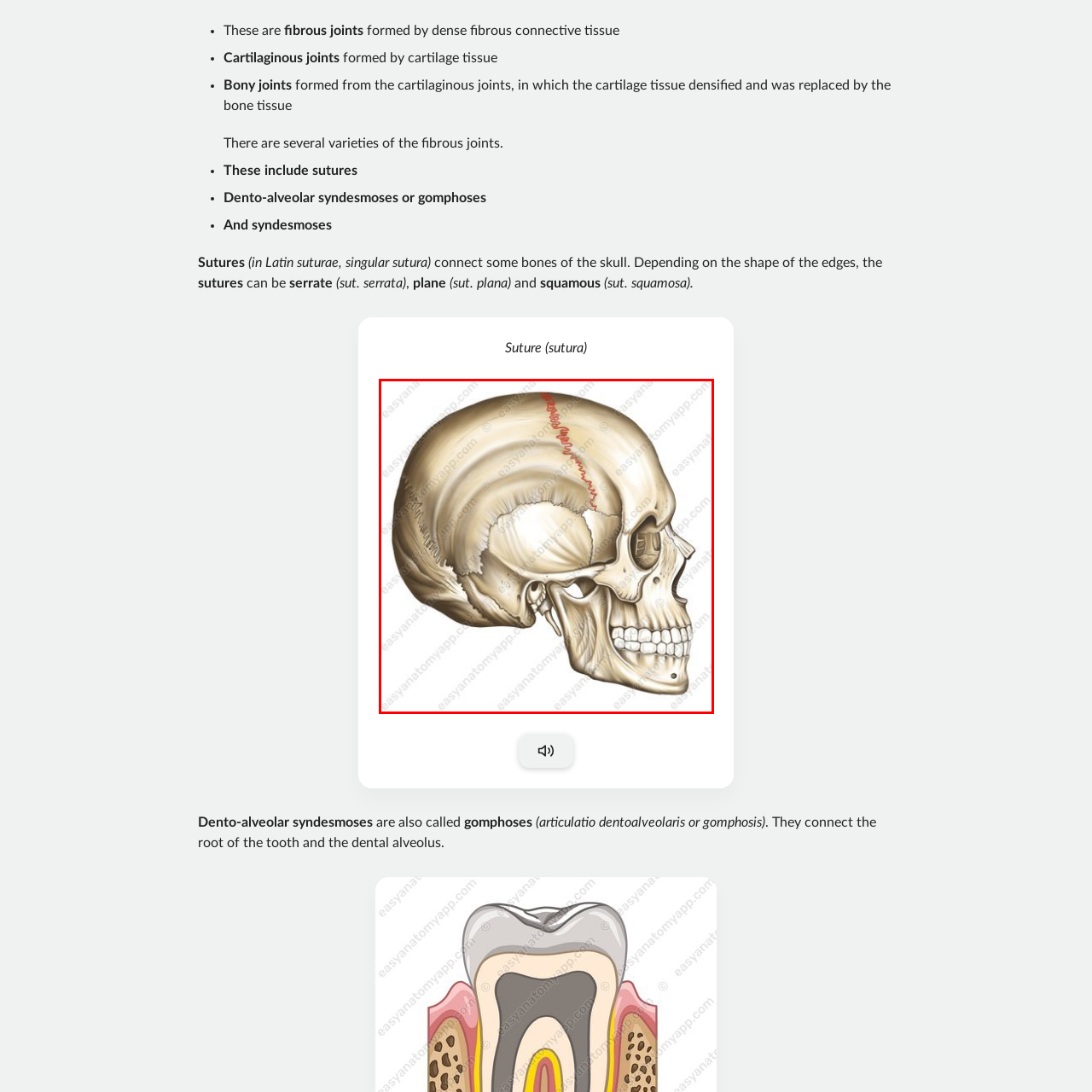Generate a comprehensive caption for the image section marked by the red box.

The image depicts a detailed illustration of a human skull, showcasing both the lateral view and the prominent features of the cranium. Notable in the illustration is a highlighted suture, represented by a red line, which indicates the location of the sagittal suture that runs along the top of the skull. This suture is vital for understanding the overall structure of the skull and the connective properties of sutures, which are fibrous joints that connect the various bones of the skull. The artwork emphasizes the intricate details of the cranial bones, providing an educational reference for anatomical studies.